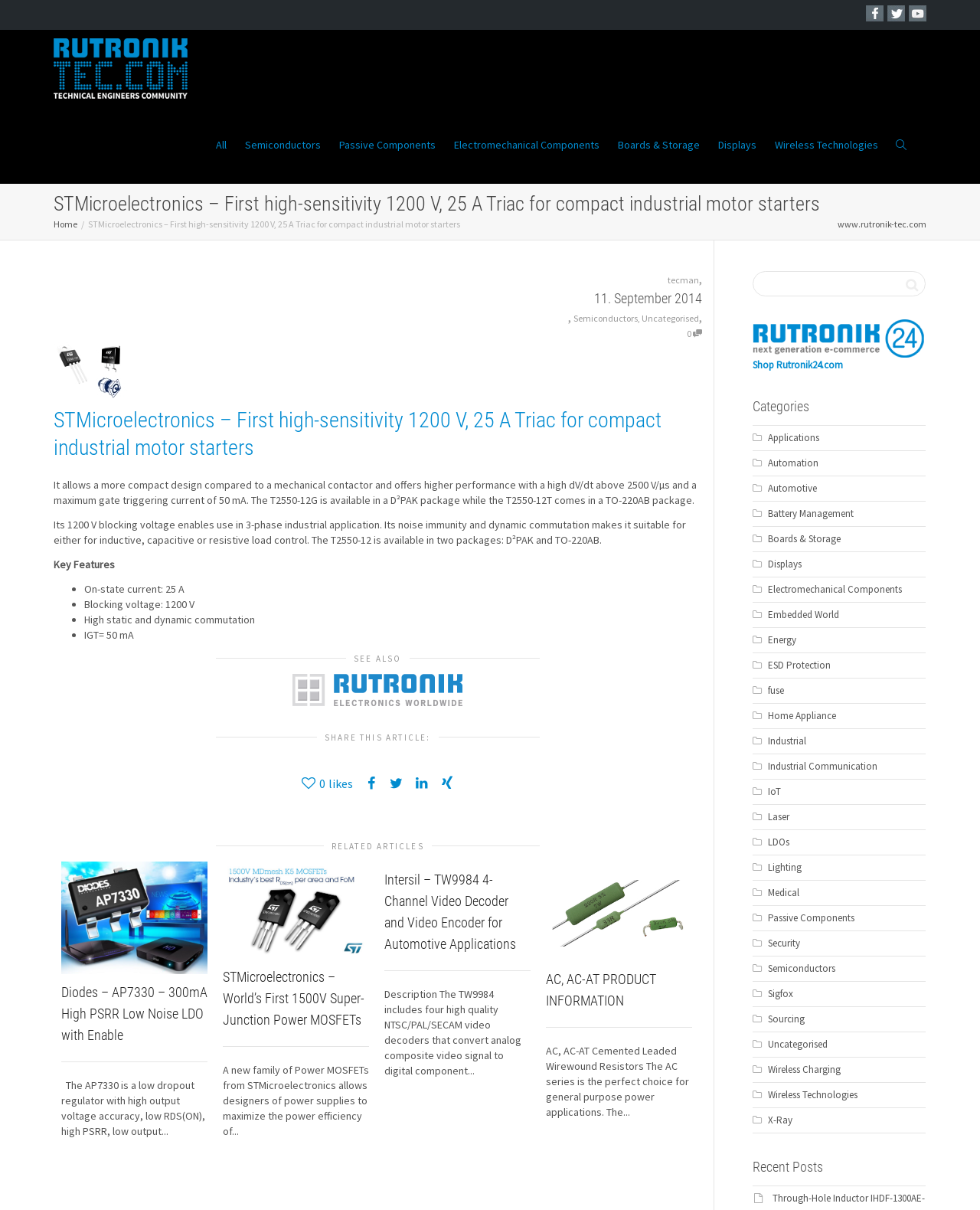Please locate the bounding box coordinates of the element's region that needs to be clicked to follow the instruction: "View related article 'Diodes - AP7330 - 300mA High PSRR Low Noise LDO with Enable+'". The bounding box coordinates should be provided as four float numbers between 0 and 1, i.e., [left, top, right, bottom].

[0.062, 0.712, 0.212, 0.805]